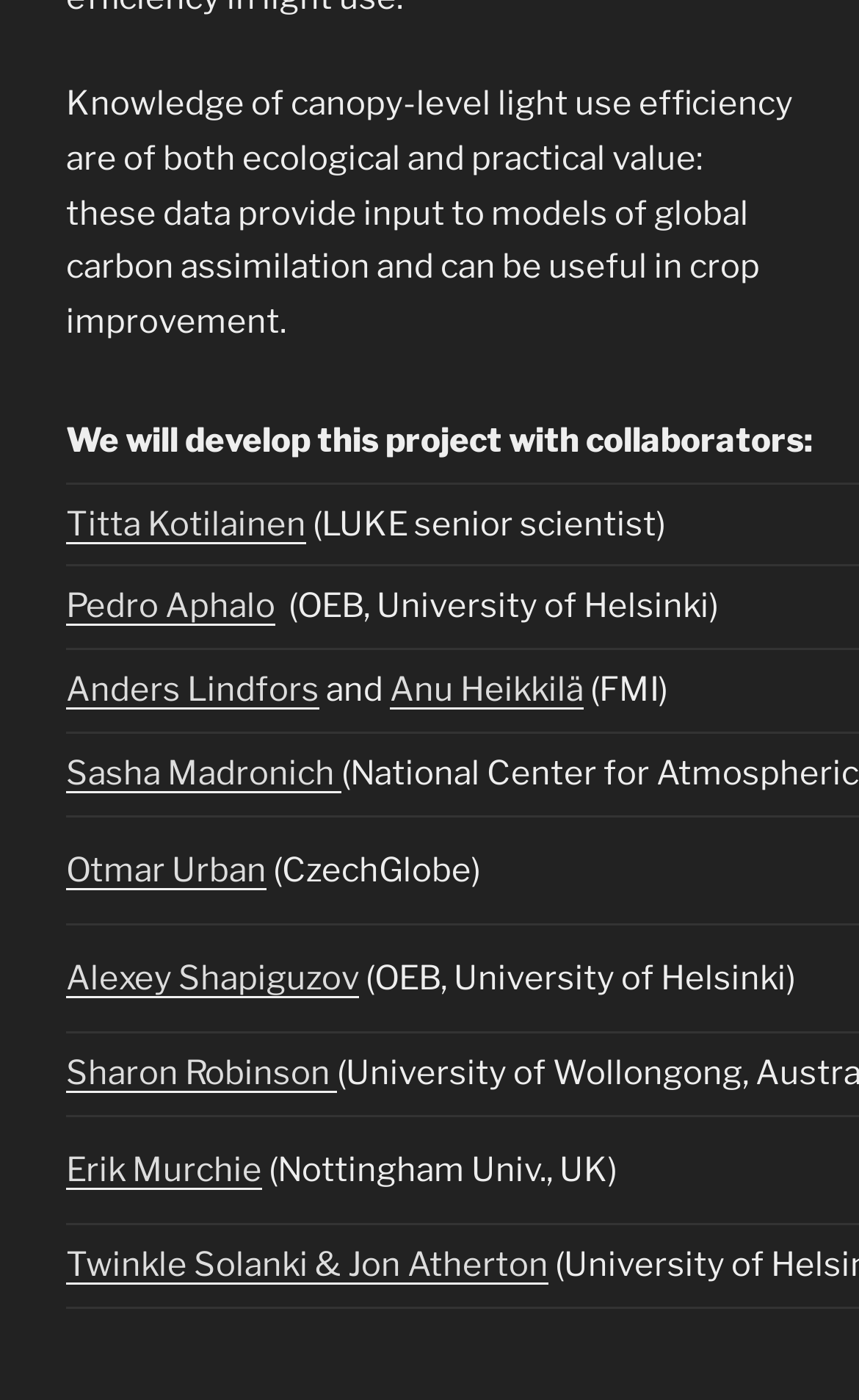Is there a specific order to the authors listed on this webpage?
Give a thorough and detailed response to the question.

I analyzed the list of authors and did not find any apparent order, such as alphabetical or chronological, to the way they are listed on the webpage.